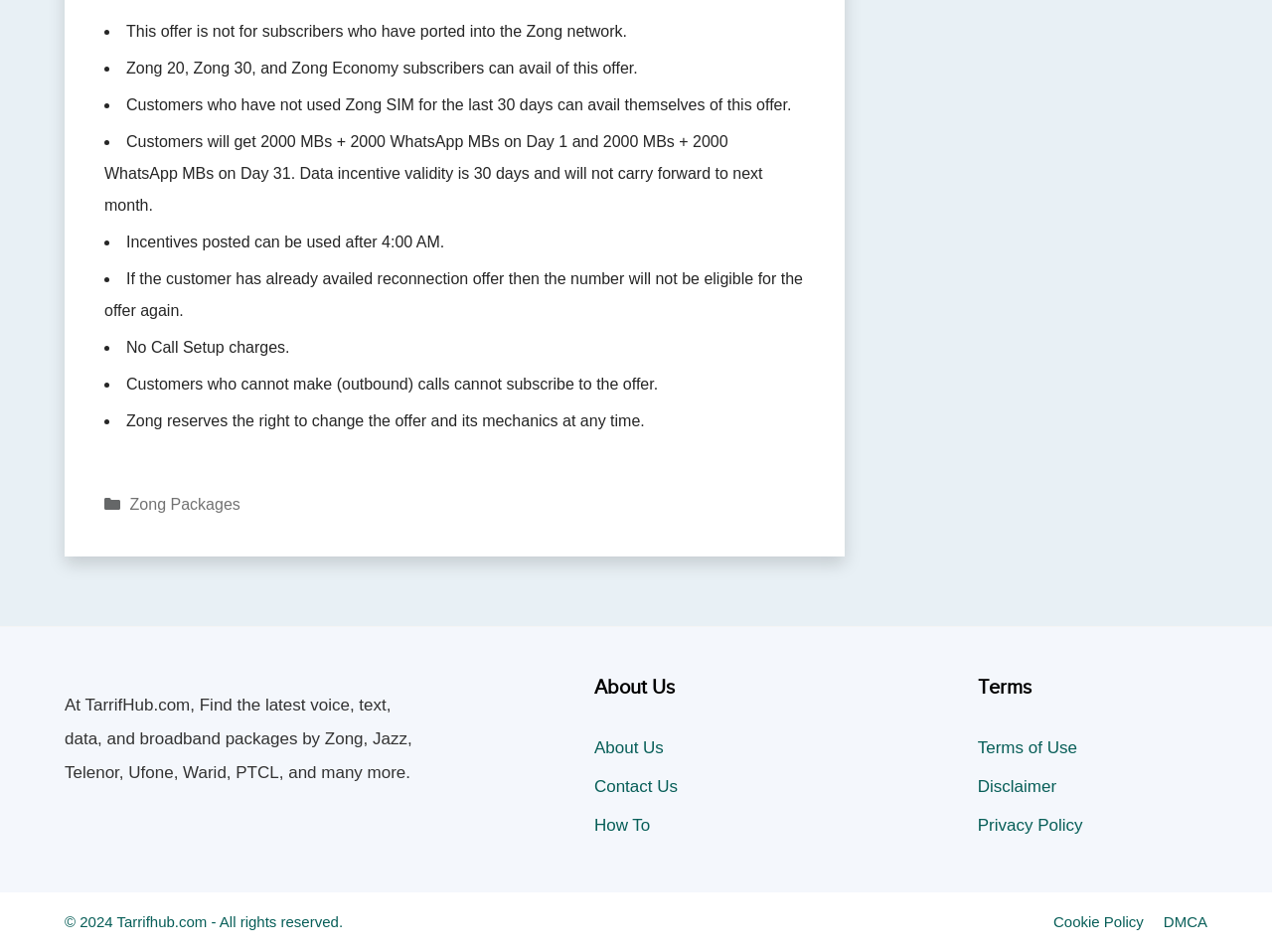Give a one-word or short-phrase answer to the following question: 
How many MBs will customers get on Day 1?

2000 MBs